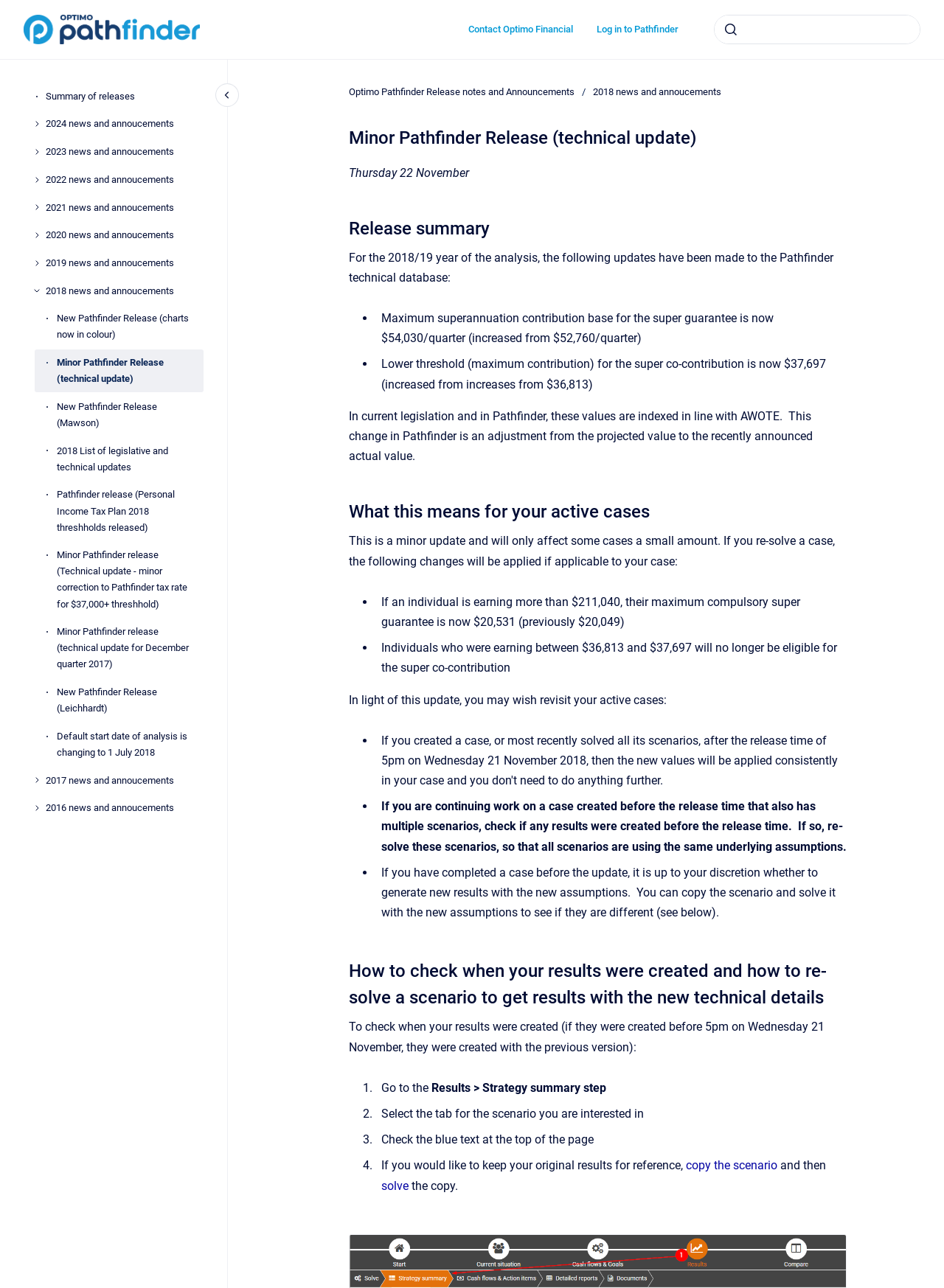Locate the bounding box coordinates of the element that should be clicked to execute the following instruction: "Copy the scenario".

[0.727, 0.899, 0.823, 0.91]